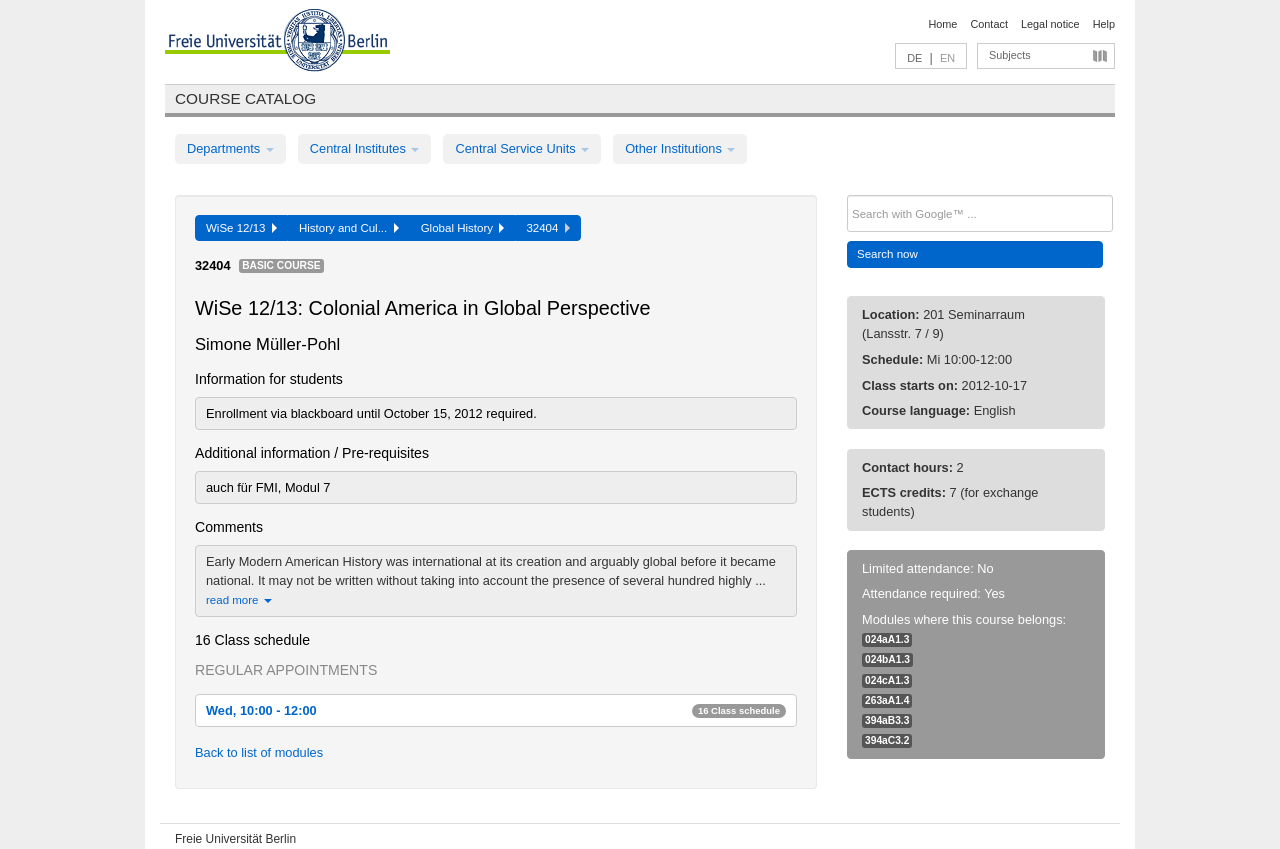Locate the bounding box coordinates of the element that needs to be clicked to carry out the instruction: "View the course details of WiSe 12/13". The coordinates should be given as four float numbers ranging from 0 to 1, i.e., [left, top, right, bottom].

[0.152, 0.253, 0.225, 0.284]